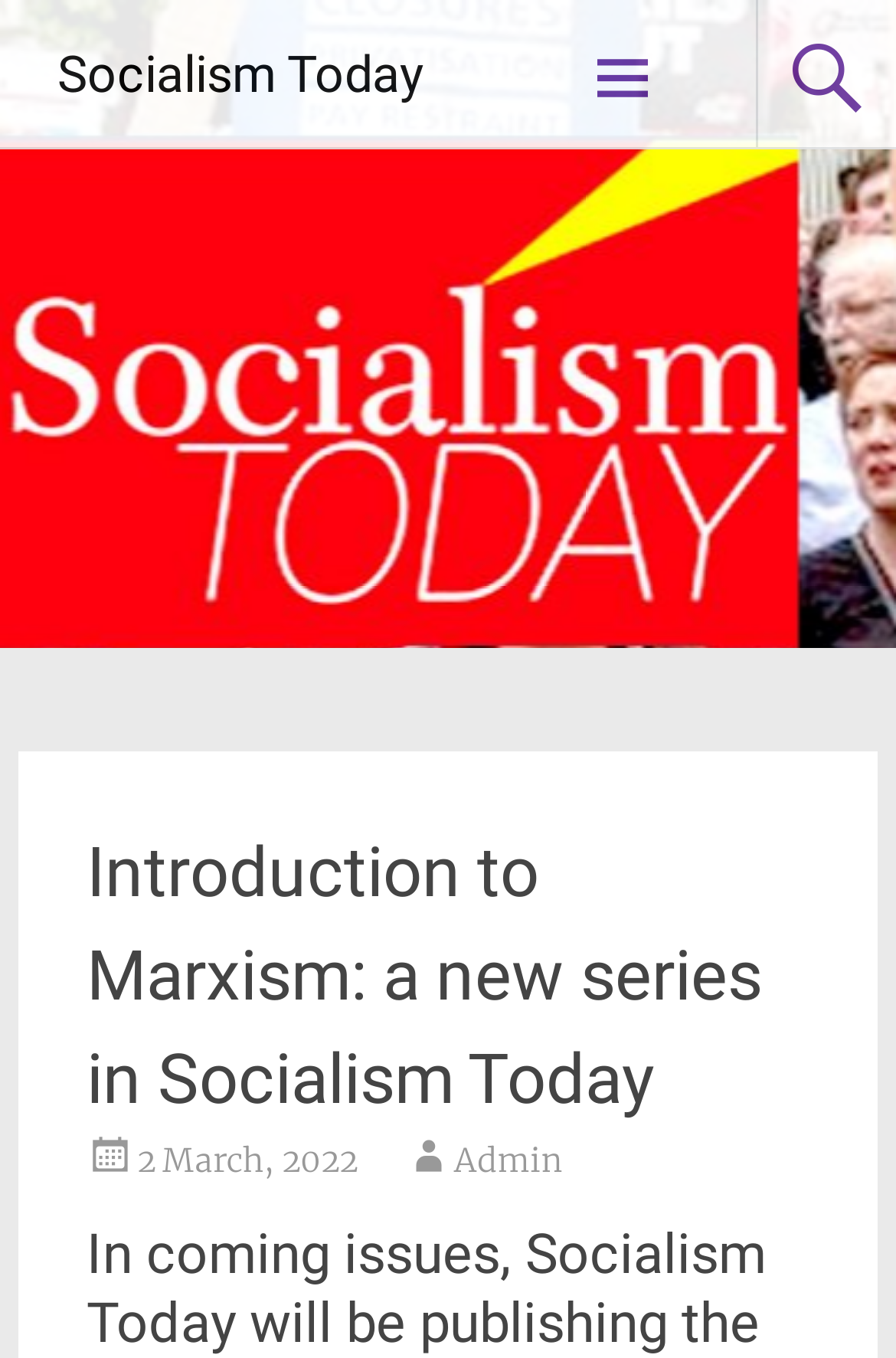Consider the image and give a detailed and elaborate answer to the question: 
What is the icon above the header?

The icon above the header can be found in the top-middle of the webpage, where it says 'uf419' in a heading element, which is a child of the root element.